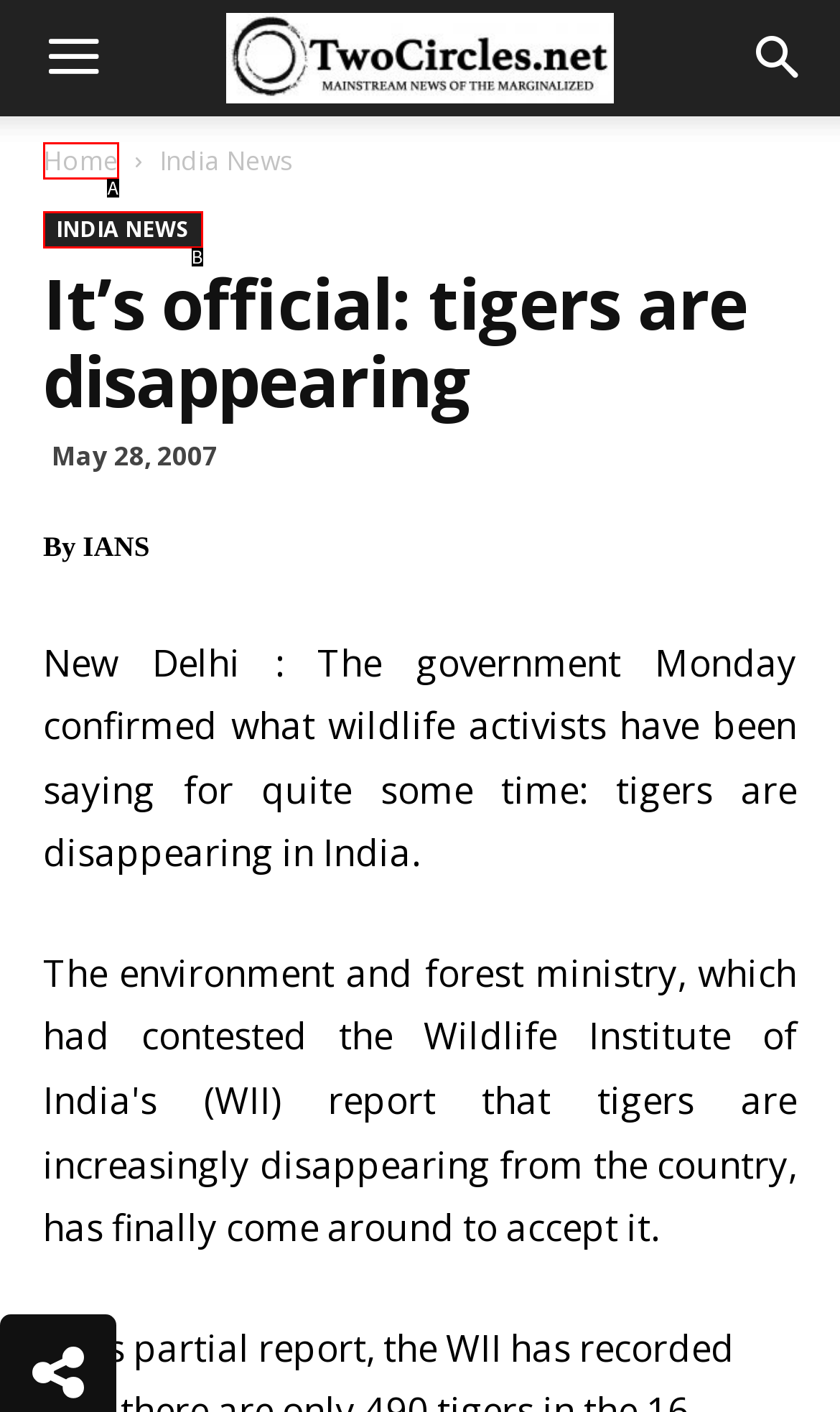Identify which HTML element matches the description: Home
Provide your answer in the form of the letter of the correct option from the listed choices.

A